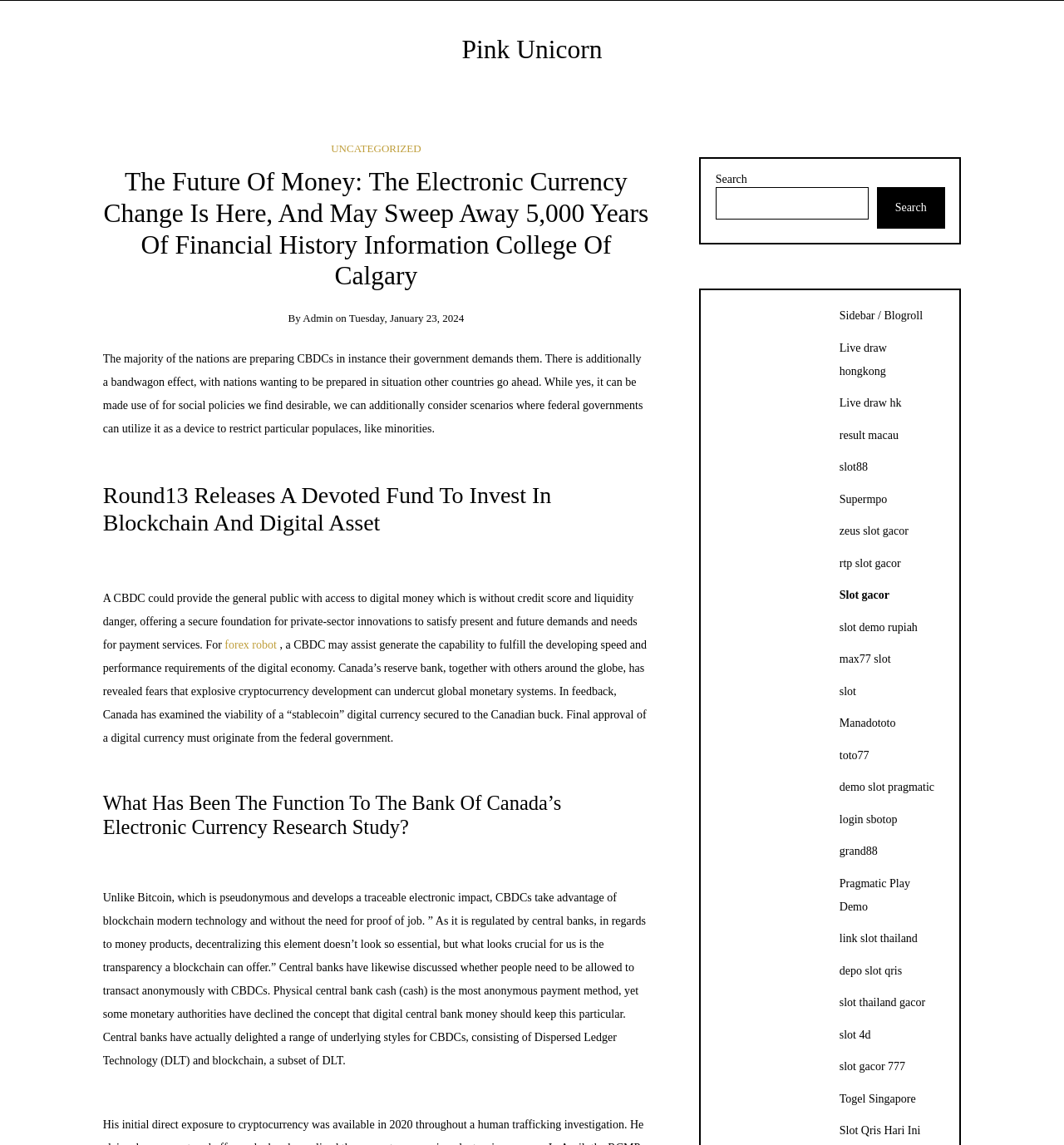Please predict the bounding box coordinates (top-left x, top-left y, bottom-right x, bottom-right y) for the UI element in the screenshot that fits the description: Your perception of health

None